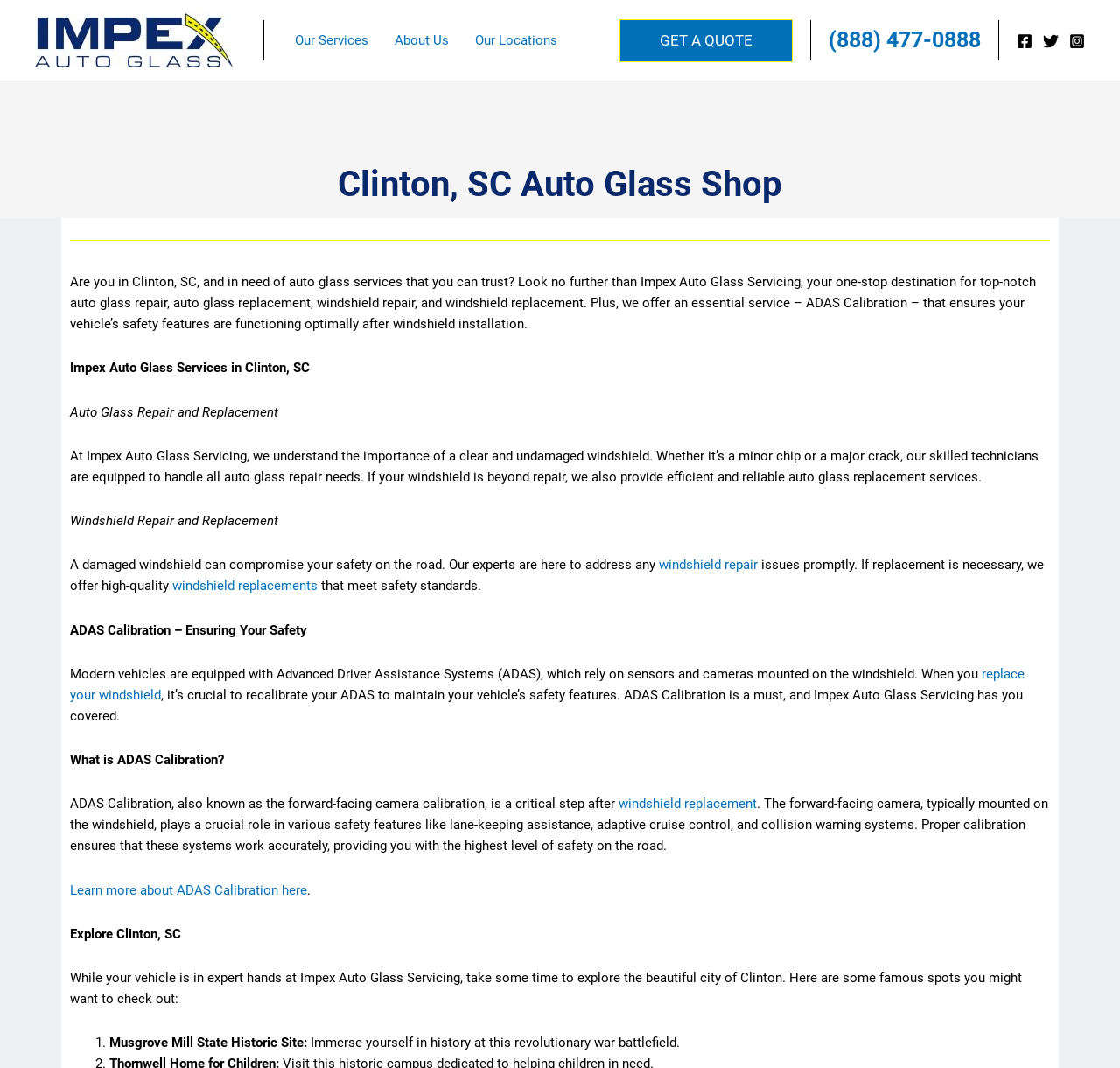Please provide a short answer using a single word or phrase for the question:
What is the phone number of Impex Auto Glass Servicing?

(888) 477-0888